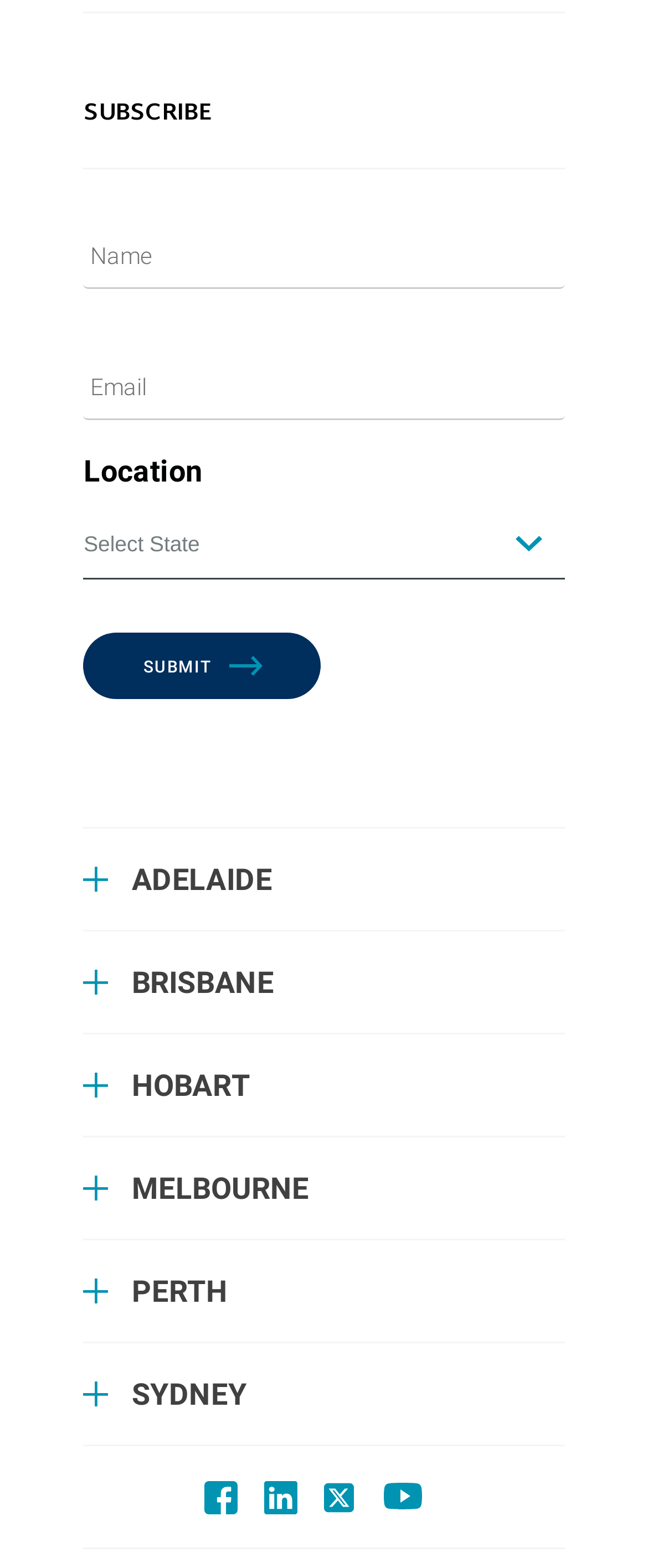Please identify the bounding box coordinates of the element that needs to be clicked to perform the following instruction: "Subscribe with the given details".

[0.129, 0.062, 0.871, 0.108]